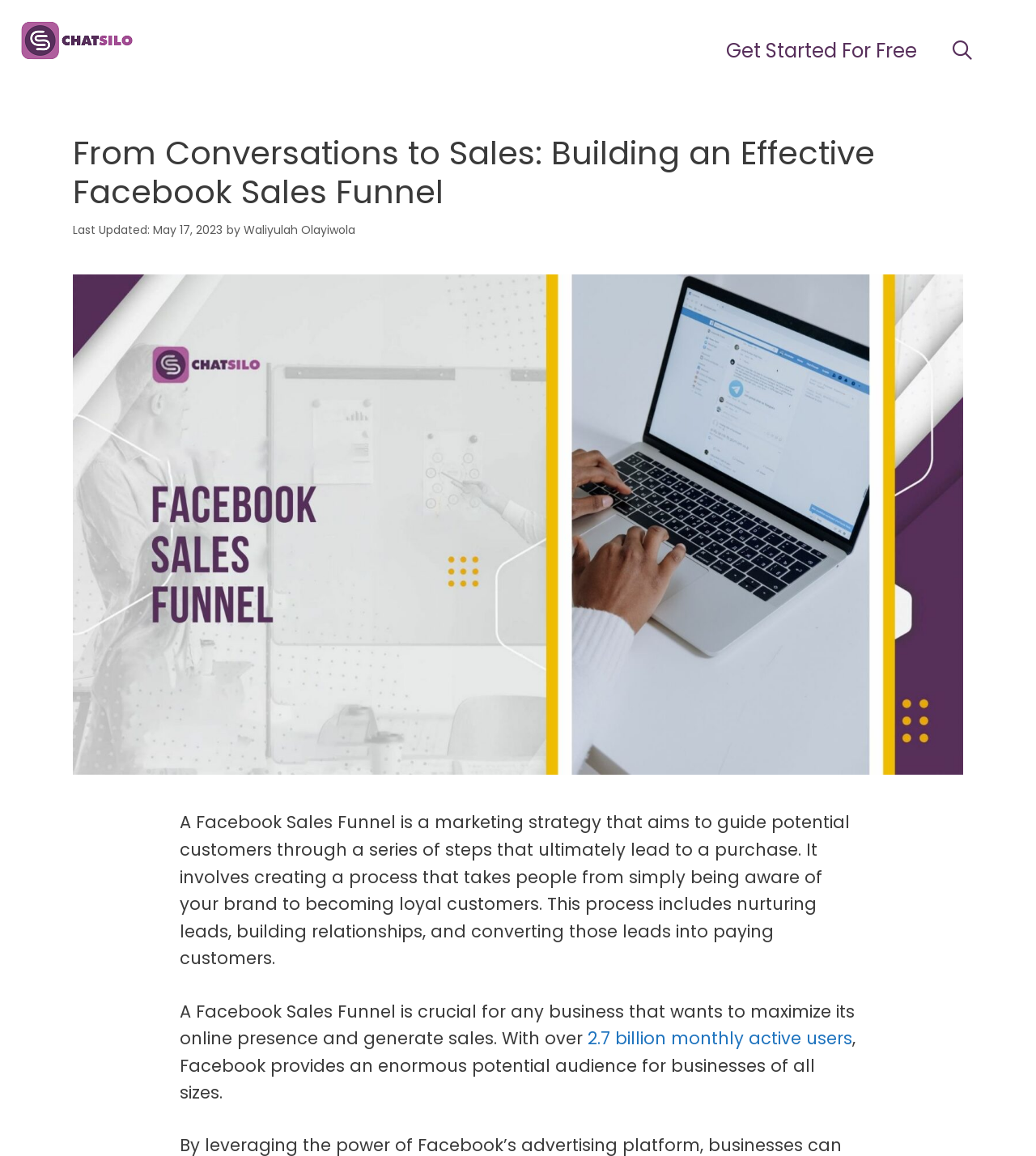Give a detailed explanation of the elements present on the webpage.

This webpage is about building an effective Facebook sales funnel, with a focus on guiding potential customers through a series of steps to ultimately lead to a purchase. At the top of the page, there is a banner with a link to the "Chatsilo Blog" and an image of the blog's logo. To the right of the banner, there is a navigation menu with links to "Get Started For Free" and "Open Search Bar".

Below the navigation menu, there is a header section with a heading that reads "From Conversations to Sales: Building an Effective Facebook Sales Funnel". This heading is accompanied by a timestamp indicating that the article was published on May 17, 2023, and the author's name, Waliyulah Olayiwola.

Below the header section, there is a large image related to Facebook sales funnels. Following the image, there are two paragraphs of text that explain the concept of a Facebook sales funnel and its importance for businesses. The text mentions that a Facebook sales funnel involves creating a process that takes people from being aware of a brand to becoming loyal customers, and that it is crucial for businesses that want to maximize their online presence and generate sales.

To the right of the paragraphs, there are social media sharing links, including links to share on Twitter, Facebook, Pinterest, and LinkedIn. At the bottom left of the page, there is a "SHARES" label with a count of shares.